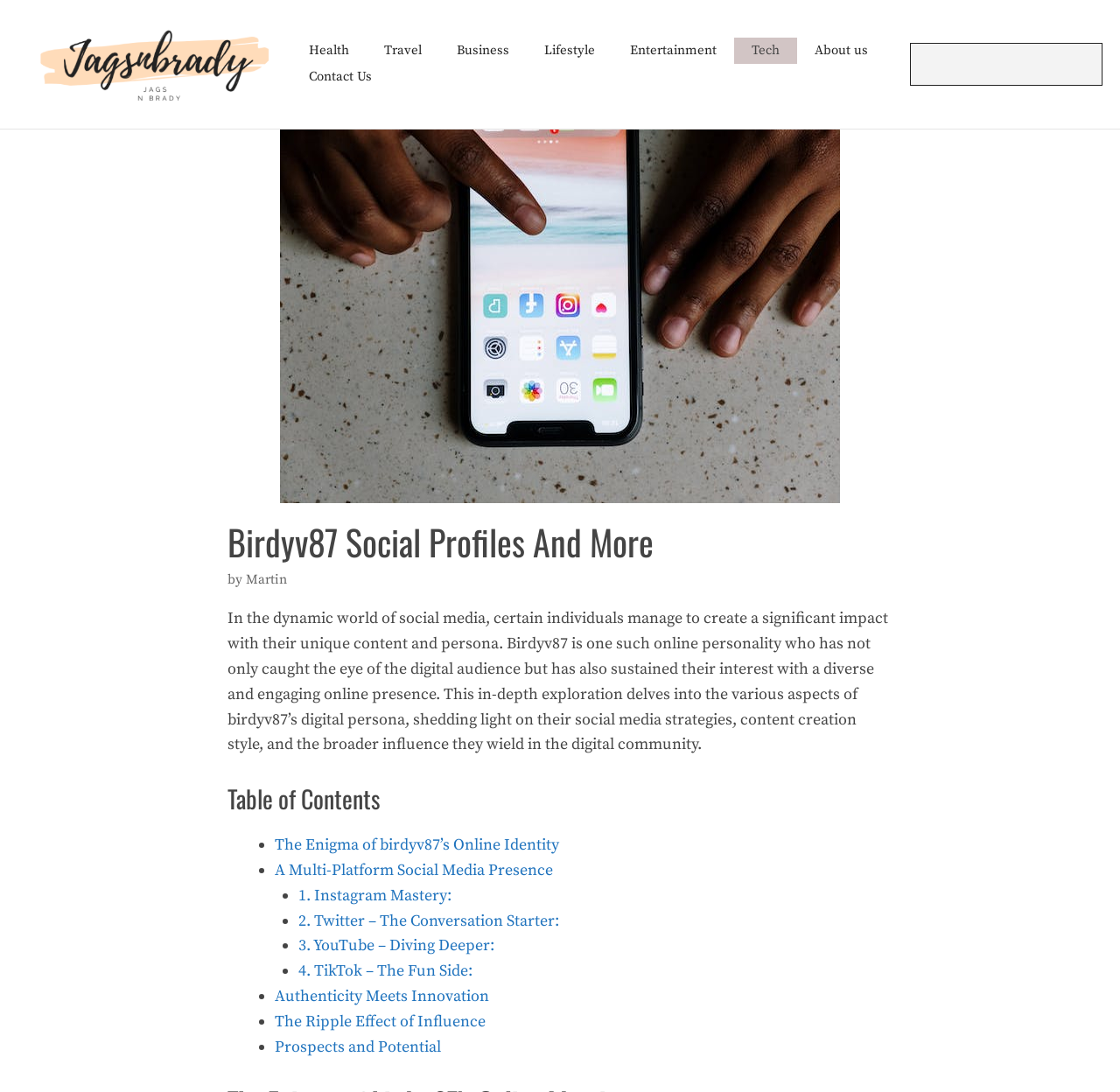Provide the bounding box coordinates for the specified HTML element described in this description: "1. Instagram Mastery:". The coordinates should be four float numbers ranging from 0 to 1, in the format [left, top, right, bottom].

[0.266, 0.811, 0.406, 0.829]